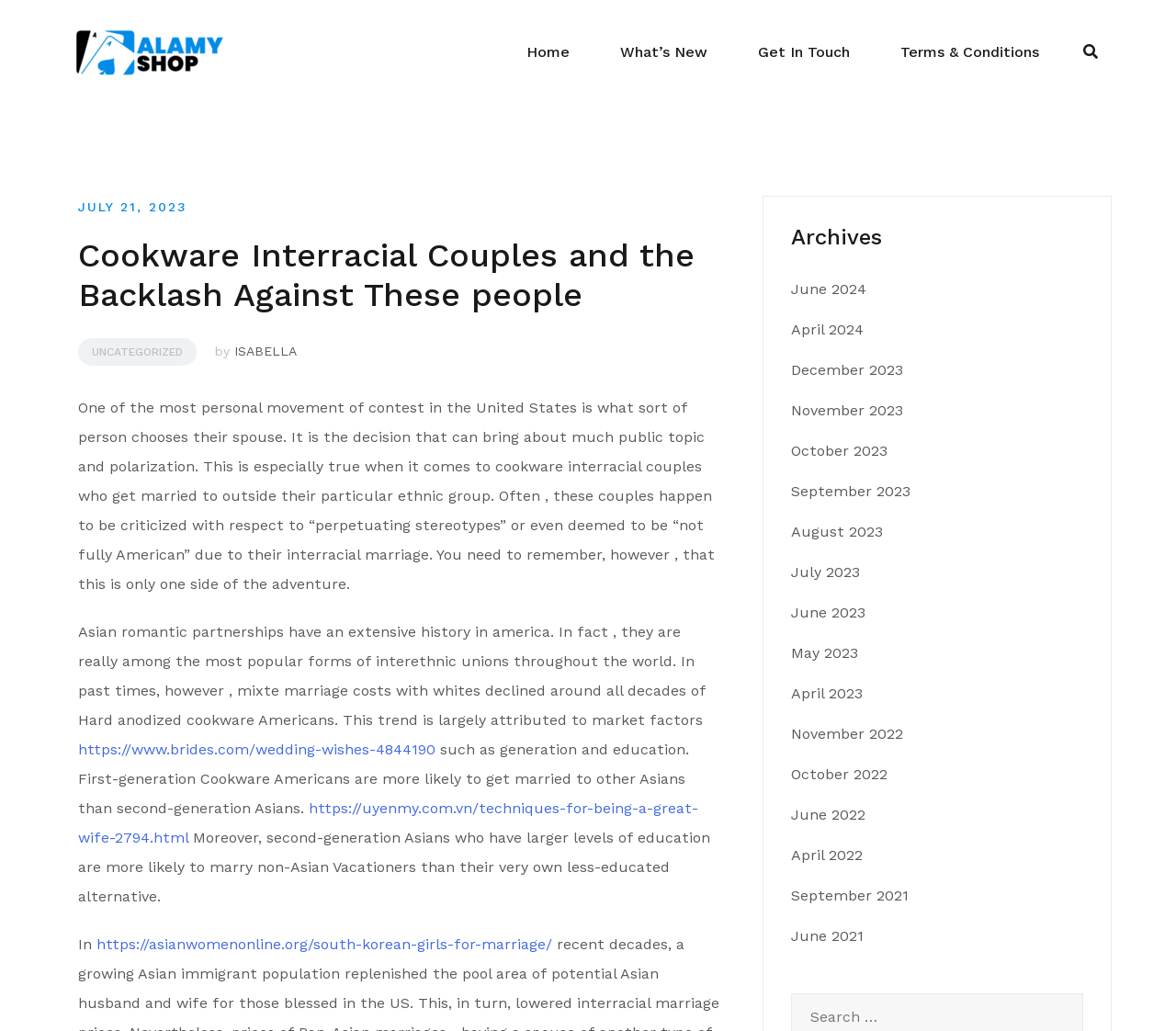Could you identify the text that serves as the heading for this webpage?

Cookware Interracial Couples and the Backlash Against These people